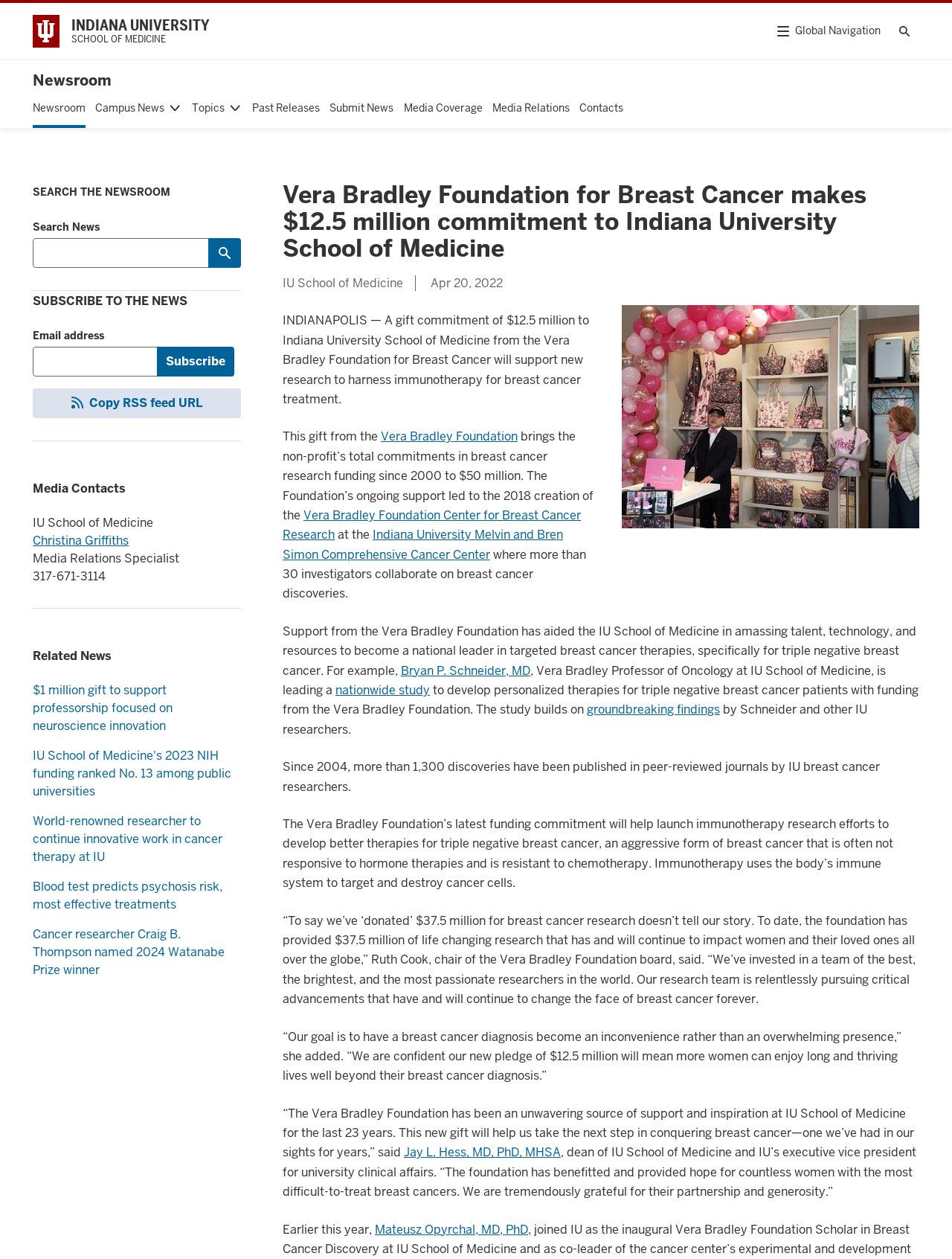Find the bounding box coordinates for the area that should be clicked to accomplish the instruction: "Search for news".

[0.034, 0.144, 0.253, 0.213]